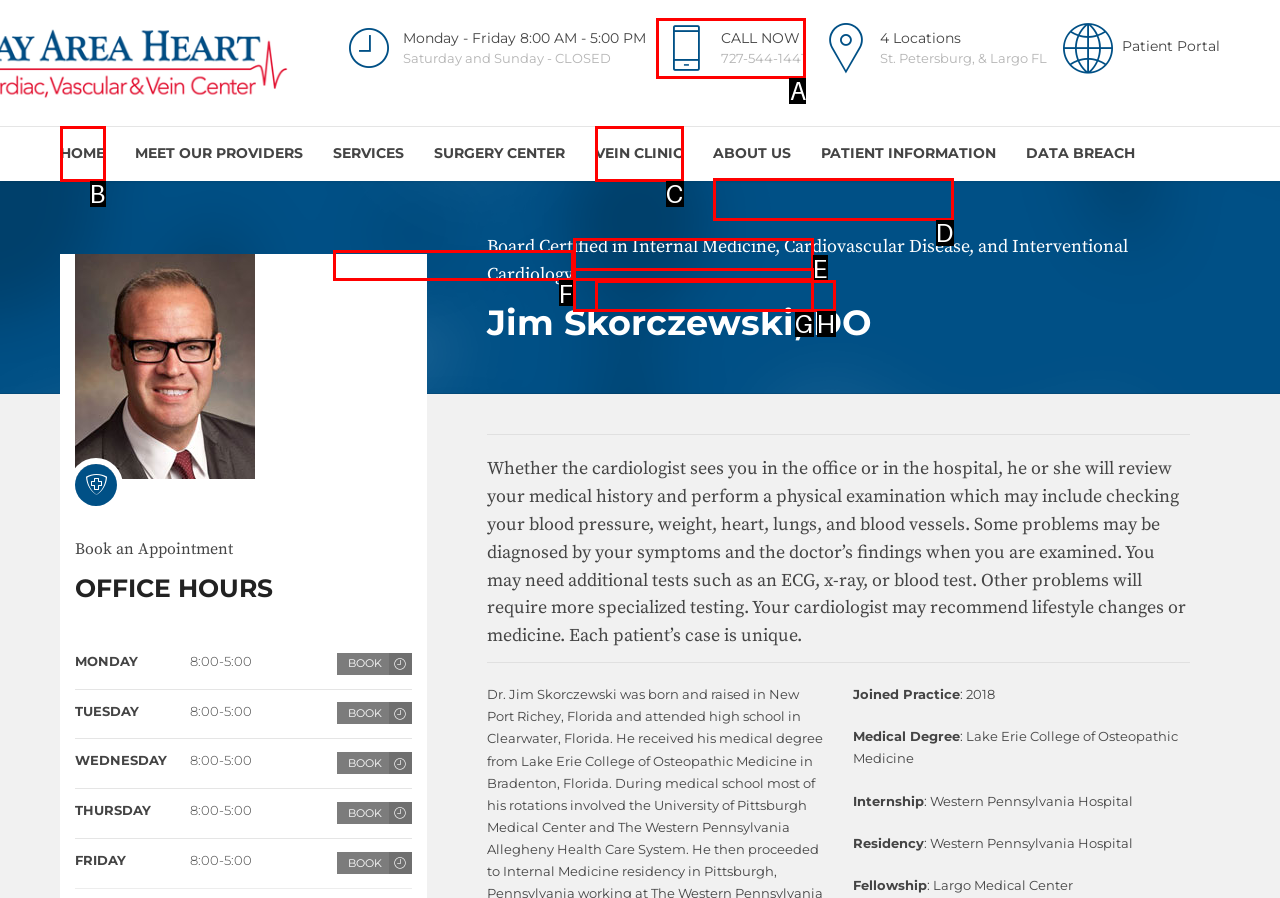Find the HTML element that suits the description: Appointments
Indicate your answer with the letter of the matching option from the choices provided.

D